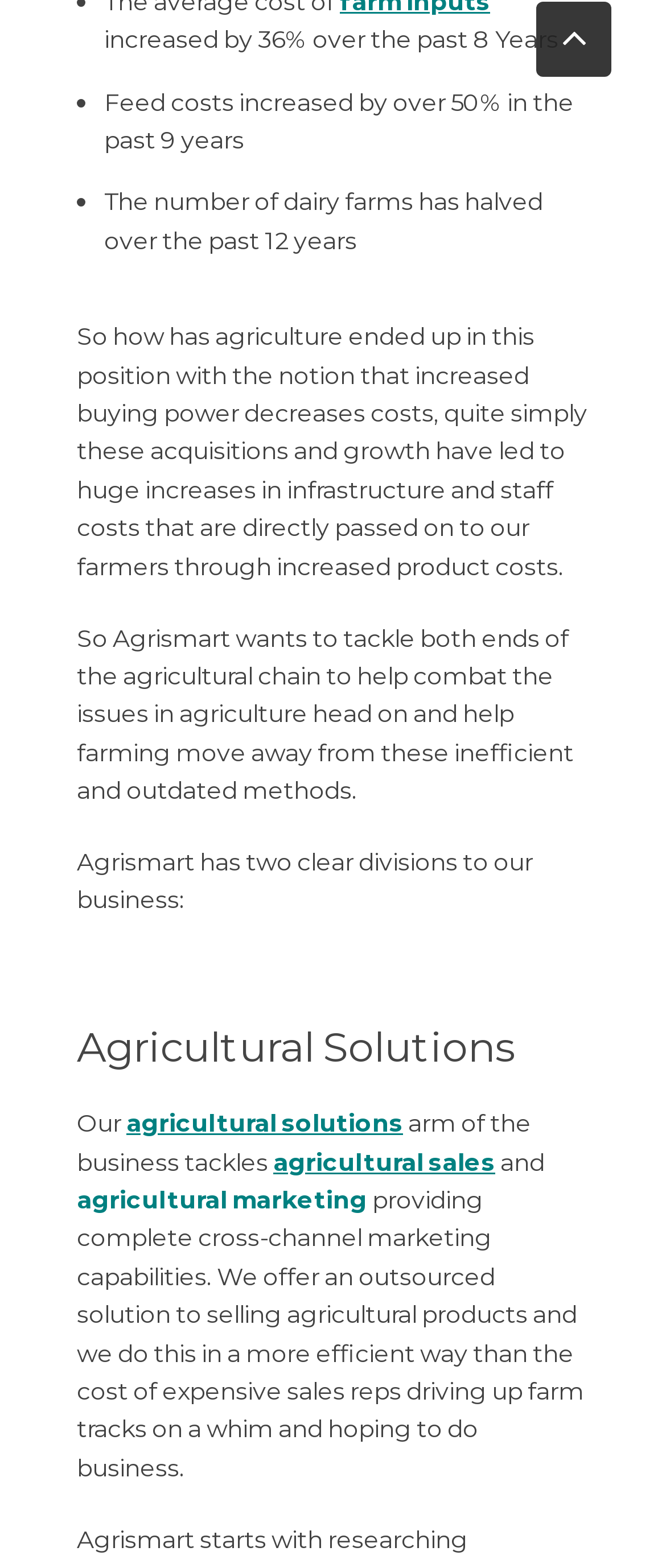Please identify the bounding box coordinates of the area that needs to be clicked to follow this instruction: "Click on Water Storage".

[0.108, 0.011, 0.367, 0.03]